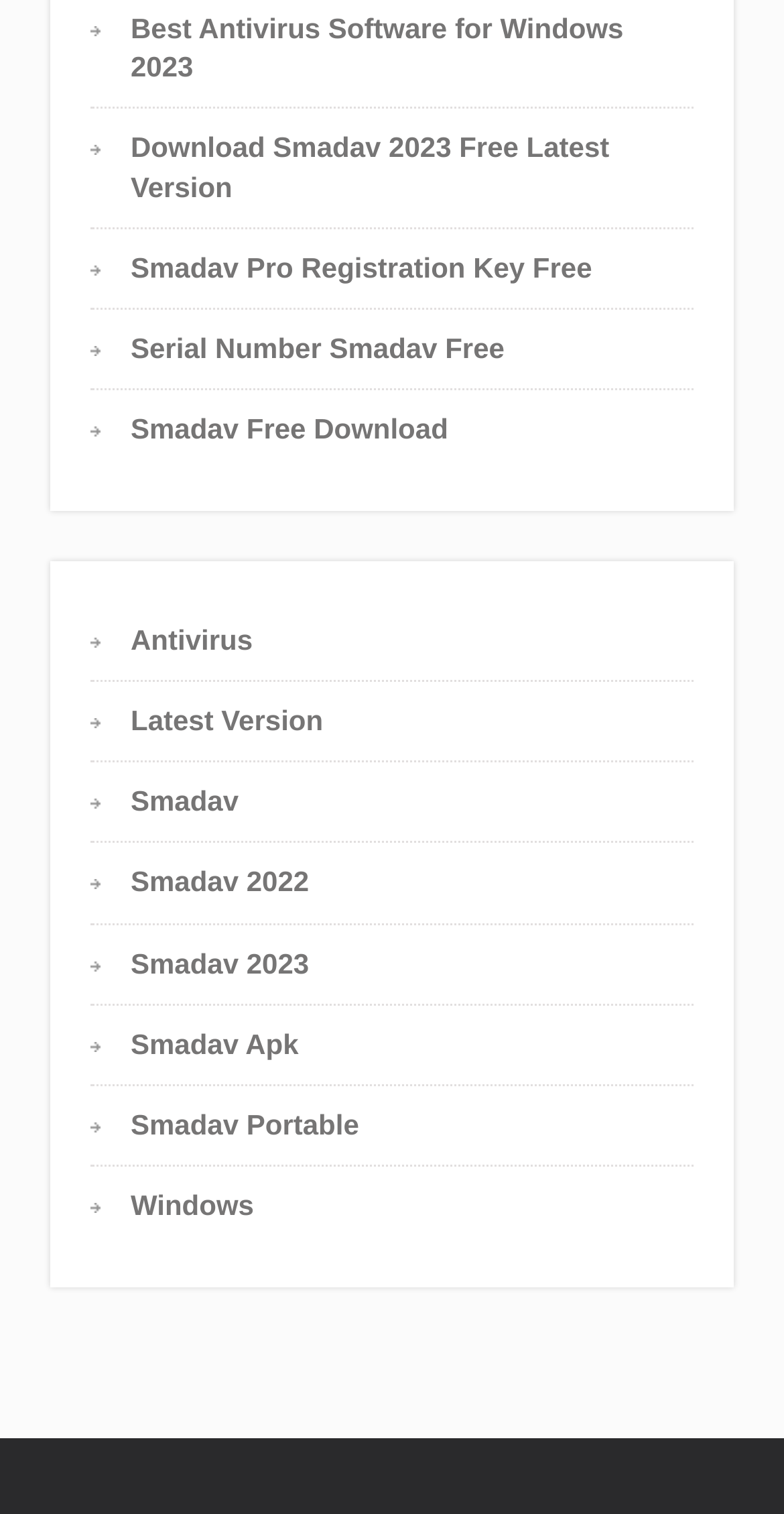Are there different versions of Smadav available?
Could you answer the question in a detailed manner, providing as much information as possible?

The webpage contains links to different versions of Smadav, such as 'Smadav 2022' and 'Smadav 2023', which indicates that there are different versions of Smadav available.